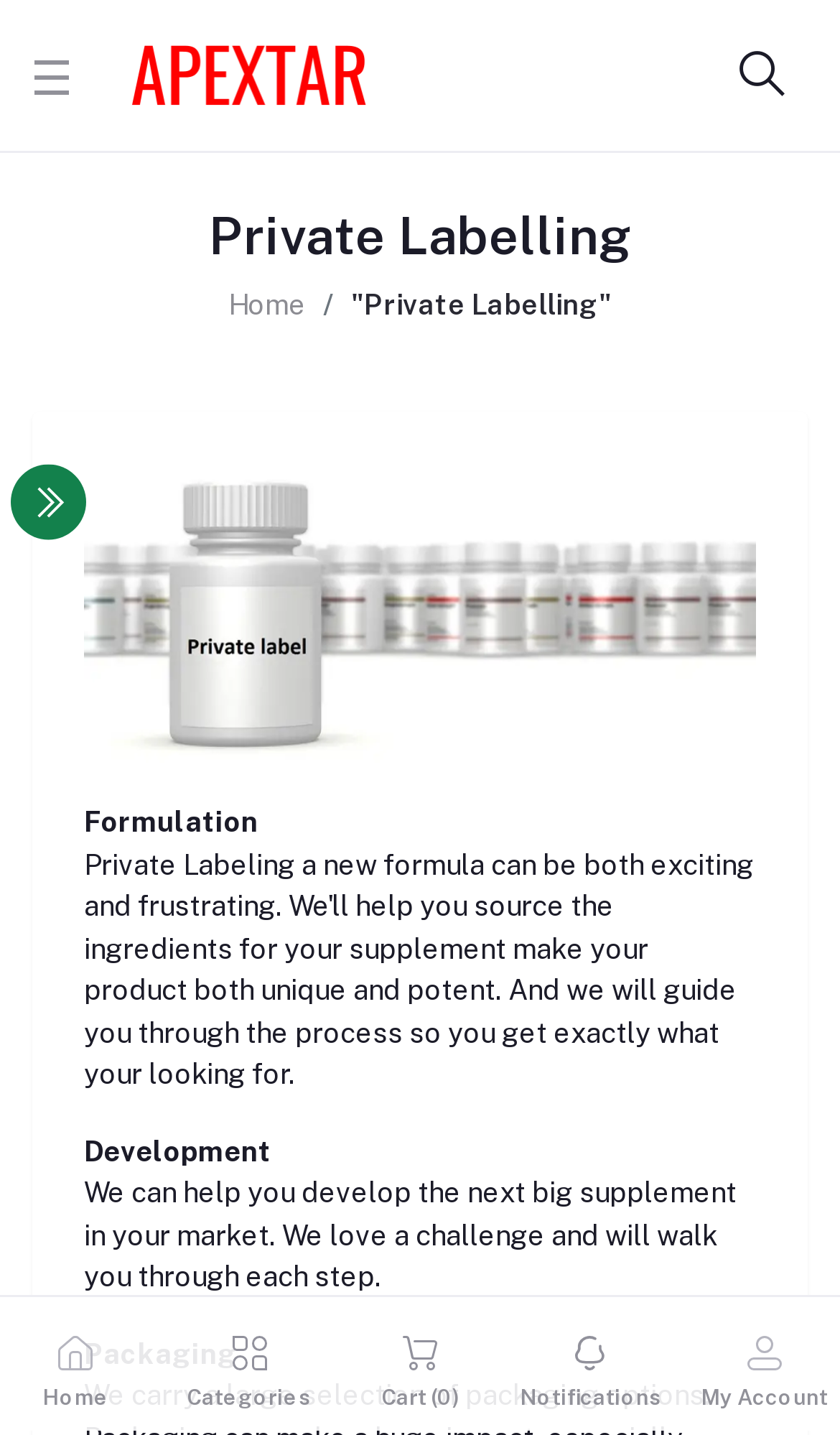Provide your answer in a single word or phrase: 
What is the icon next to the 'Home' link?

An image